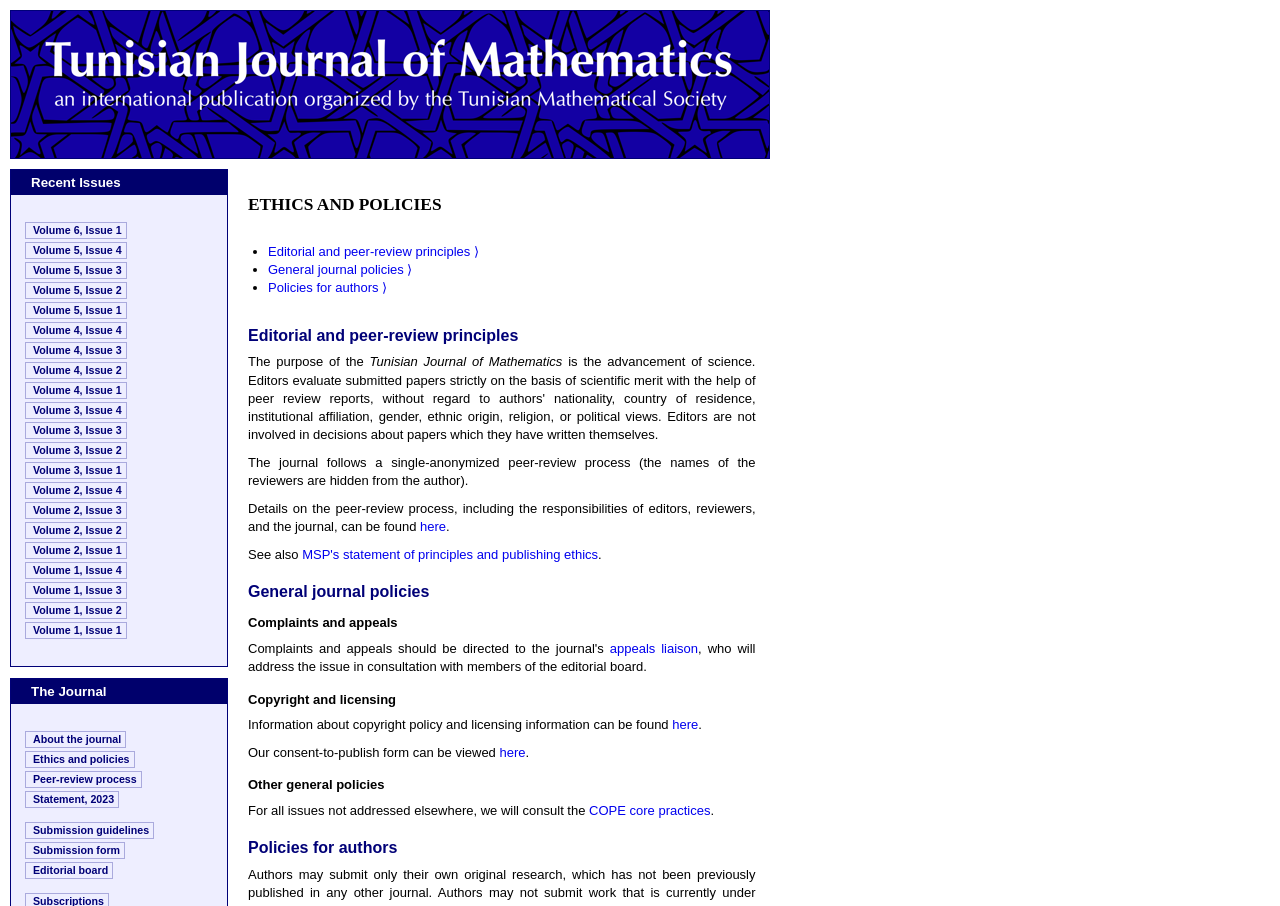Locate the bounding box coordinates of the element that should be clicked to fulfill the instruction: "Browse Volume 6, Issue 1".

[0.02, 0.245, 0.099, 0.264]